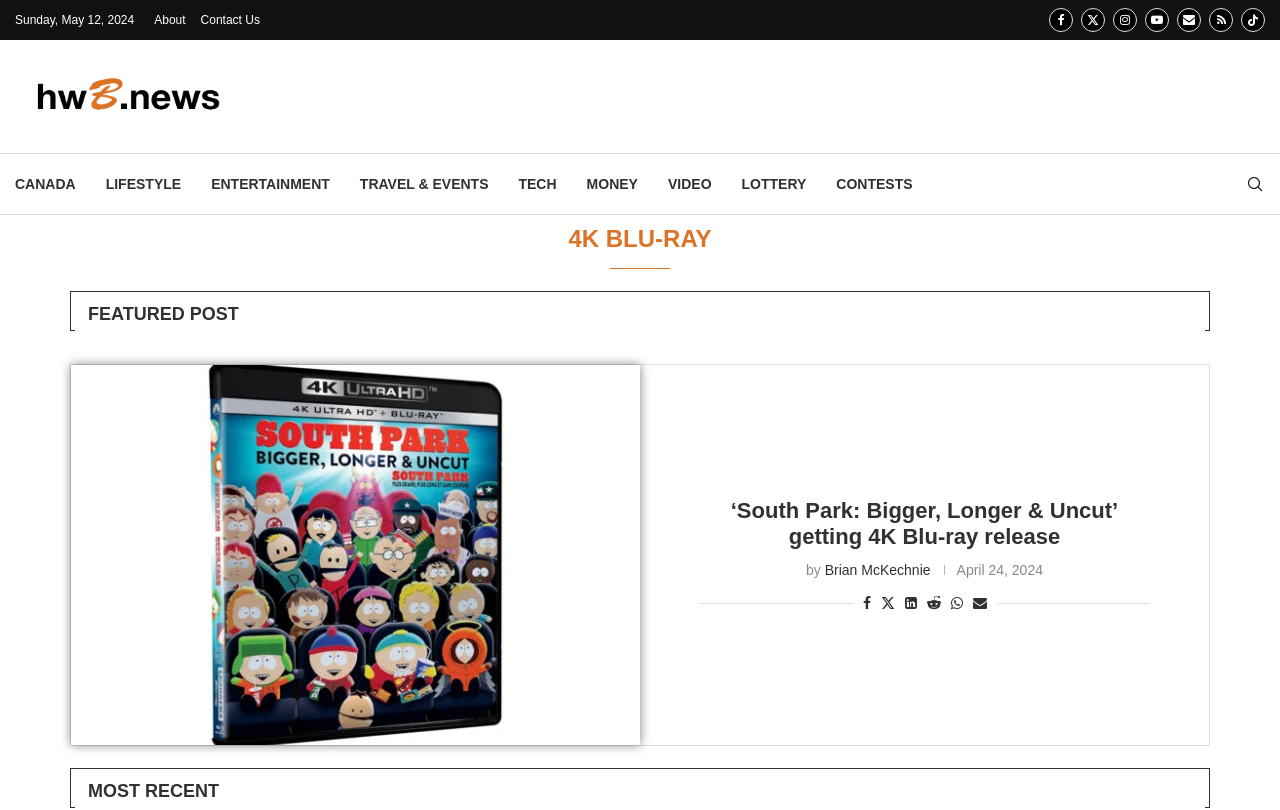Determine the bounding box for the described UI element: "aria-label="Rss"".

[0.945, 0.01, 0.963, 0.04]